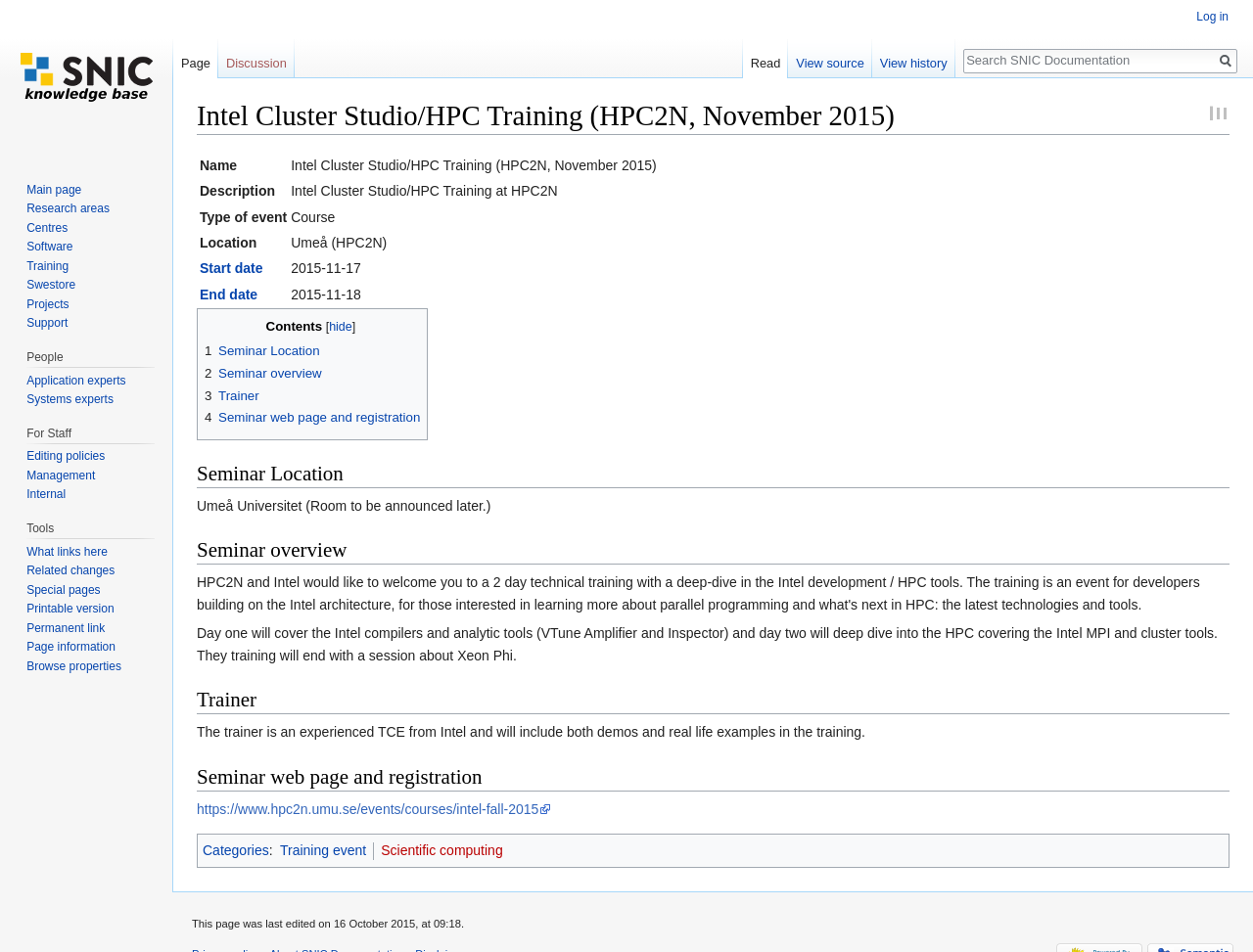Write an exhaustive caption that covers the webpage's main aspects.

This webpage is about Intel Cluster Studio/HPC Training at HPC2N in November 2015, provided by SNIC Documentation. 

At the top of the page, there is a heading with the title of the training event. Below it, there is a table with four rows, each containing information about the event, including its name, description, type, location, start date, and end date.

On the left side of the page, there are several navigation menus, including "Personal tools", "Namespaces", "Views", and "Search". These menus provide links to various pages, such as login, page discussion, and search functions.

The main content of the page is divided into four sections: "Seminar Location", "Seminar overview", "Trainer", and "Seminar web page and registration". Each section has a heading and a brief description or information about the corresponding topic.

At the bottom of the page, there are links to other pages, including the main page, research areas, centres, software, training, Swestore, projects, and support. Additionally, there are links to people-related pages, such as application experts and systems experts, as well as links for staff, including editing policies, management, and internal pages.